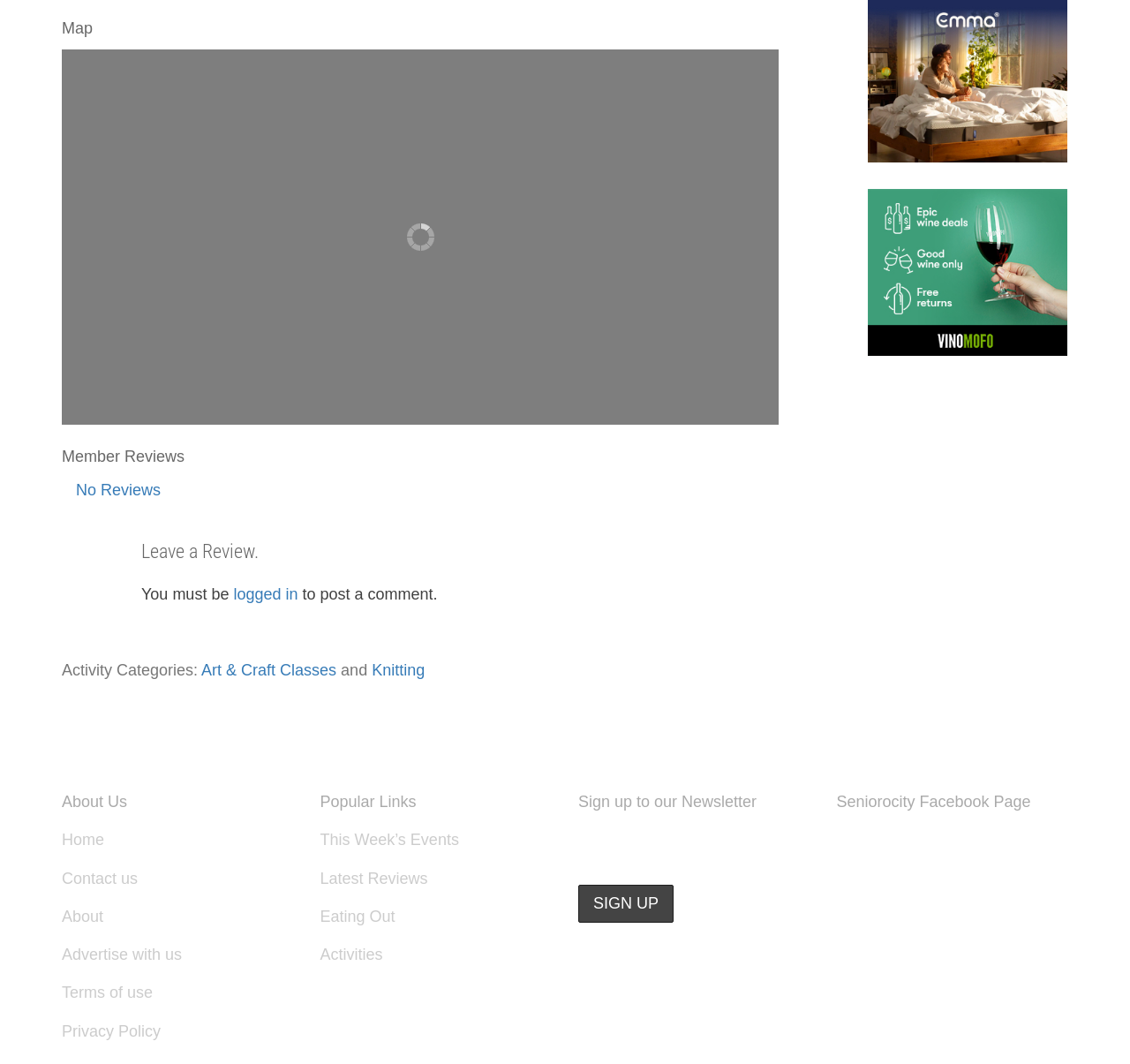Could you indicate the bounding box coordinates of the region to click in order to complete this instruction: "Click on 'Leave a Review'".

[0.125, 0.507, 0.689, 0.53]